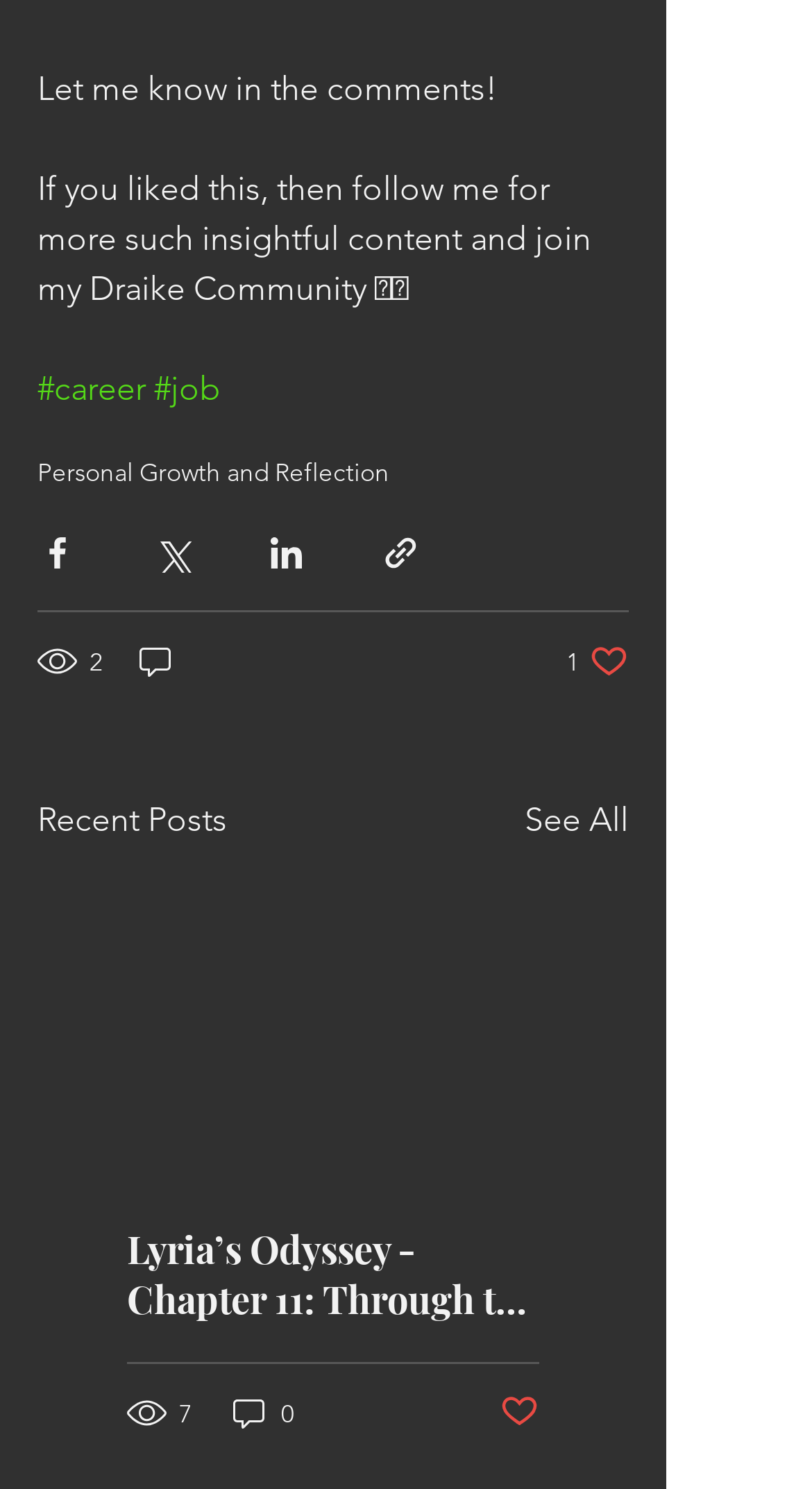How many social media sharing options are available?
Please provide a comprehensive answer based on the visual information in the image.

I counted the number of social media sharing buttons, which are 'Share via Facebook', 'Share via Twitter', 'Share via LinkedIn', and 'Share via link'. Therefore, there are 4 social media sharing options available.